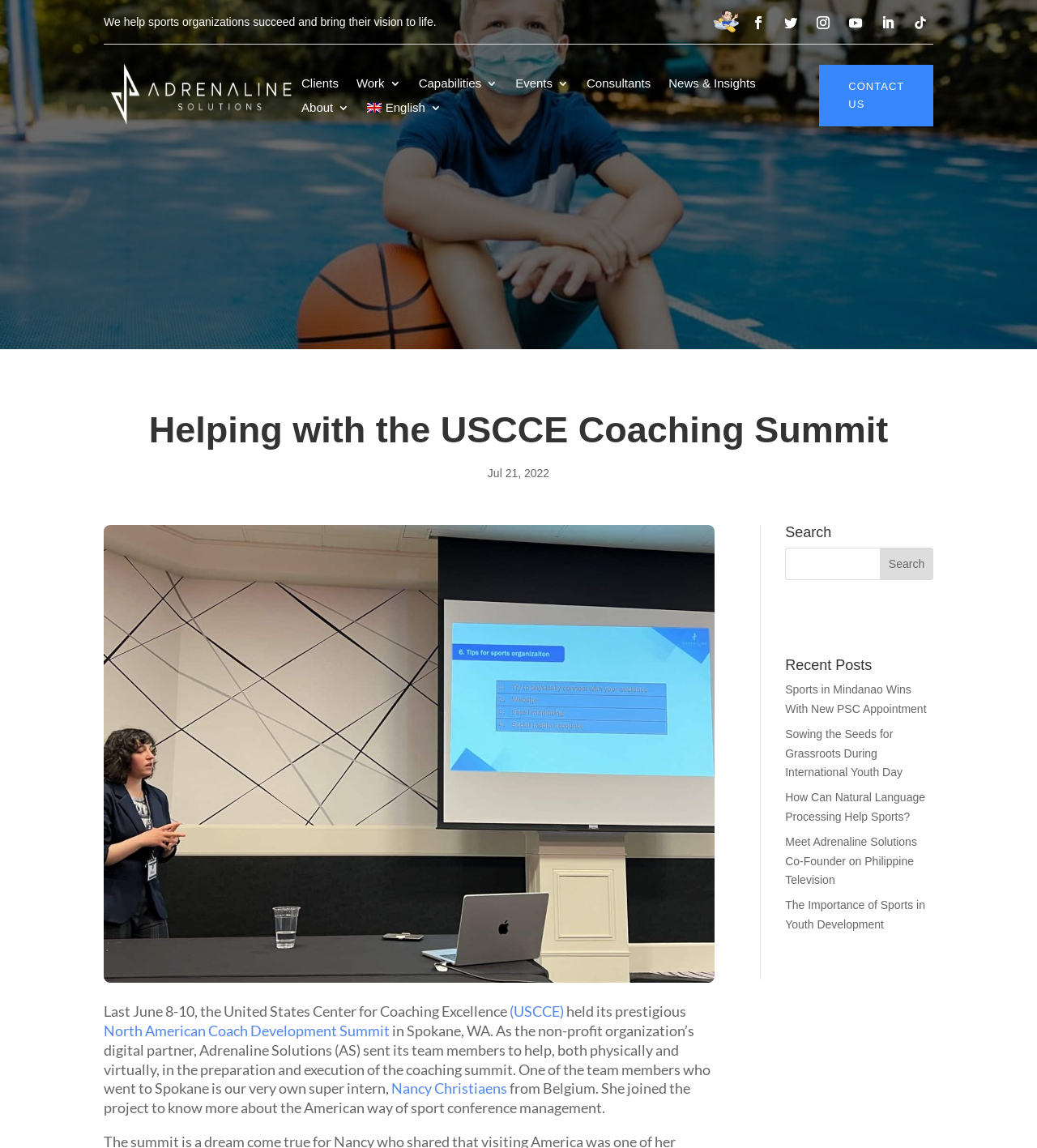Locate the UI element described as follows: "News & Insights". Return the bounding box coordinates as four float numbers between 0 and 1 in the order [left, top, right, bottom].

[0.645, 0.068, 0.729, 0.083]